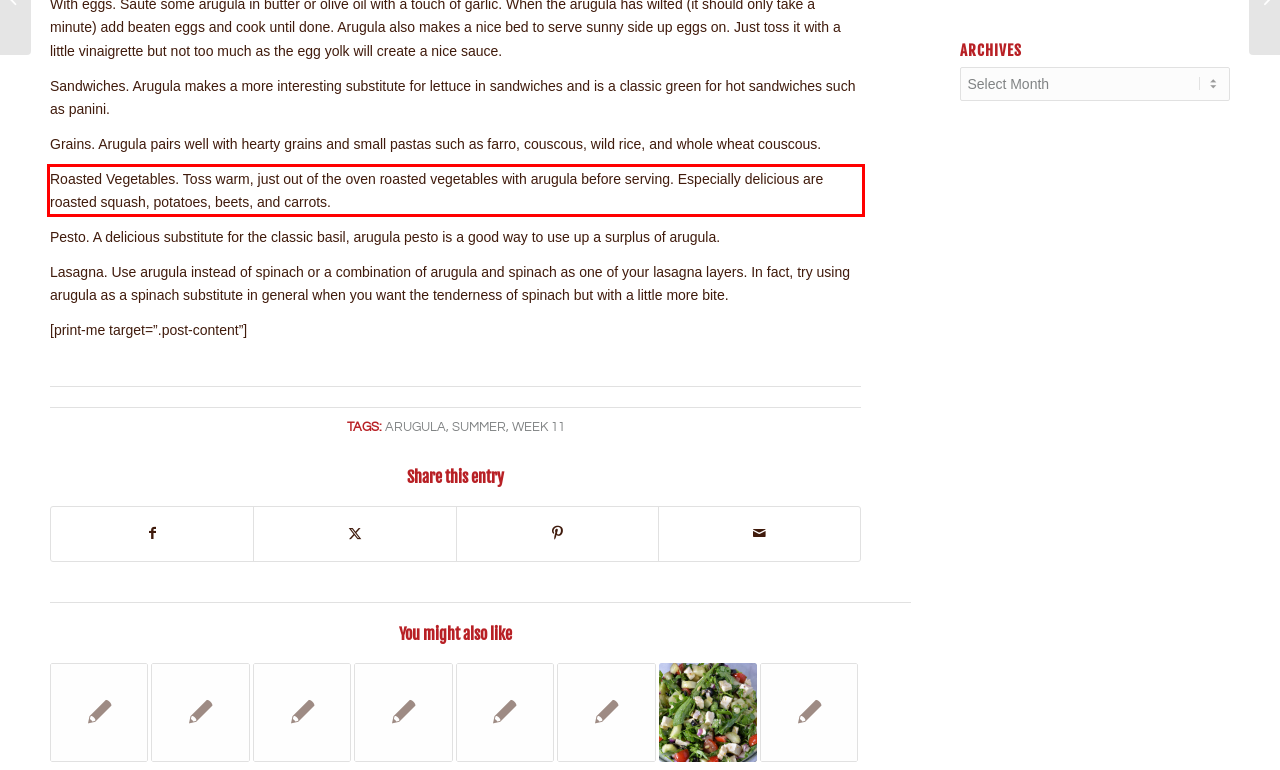Using the provided webpage screenshot, recognize the text content in the area marked by the red bounding box.

Roasted Vegetables. Toss warm, just out of the oven roasted vegetables with arugula before serving. Especially delicious are roasted squash, potatoes, beets, and carrots.